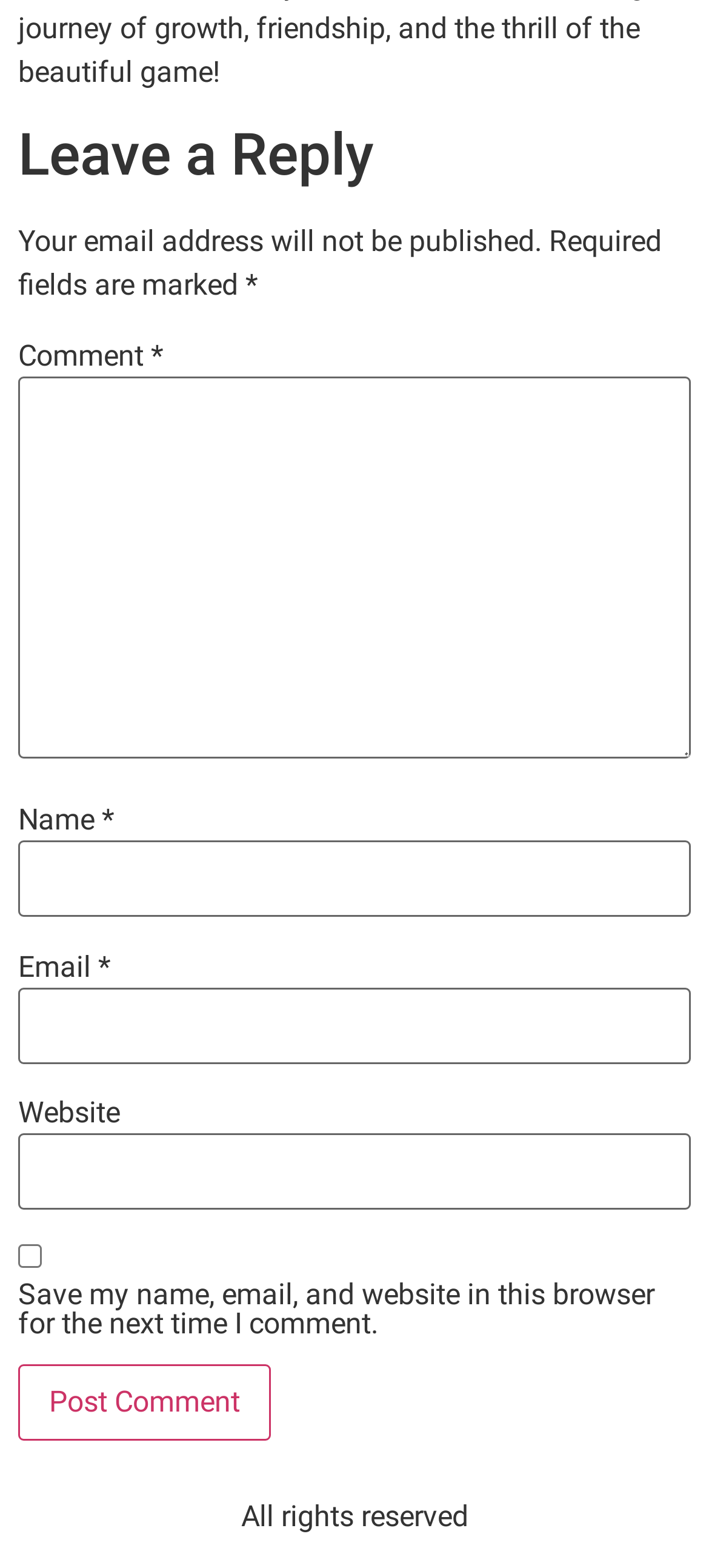Answer the question below in one word or phrase:
What is the button at the bottom of the comment section for?

Post Comment